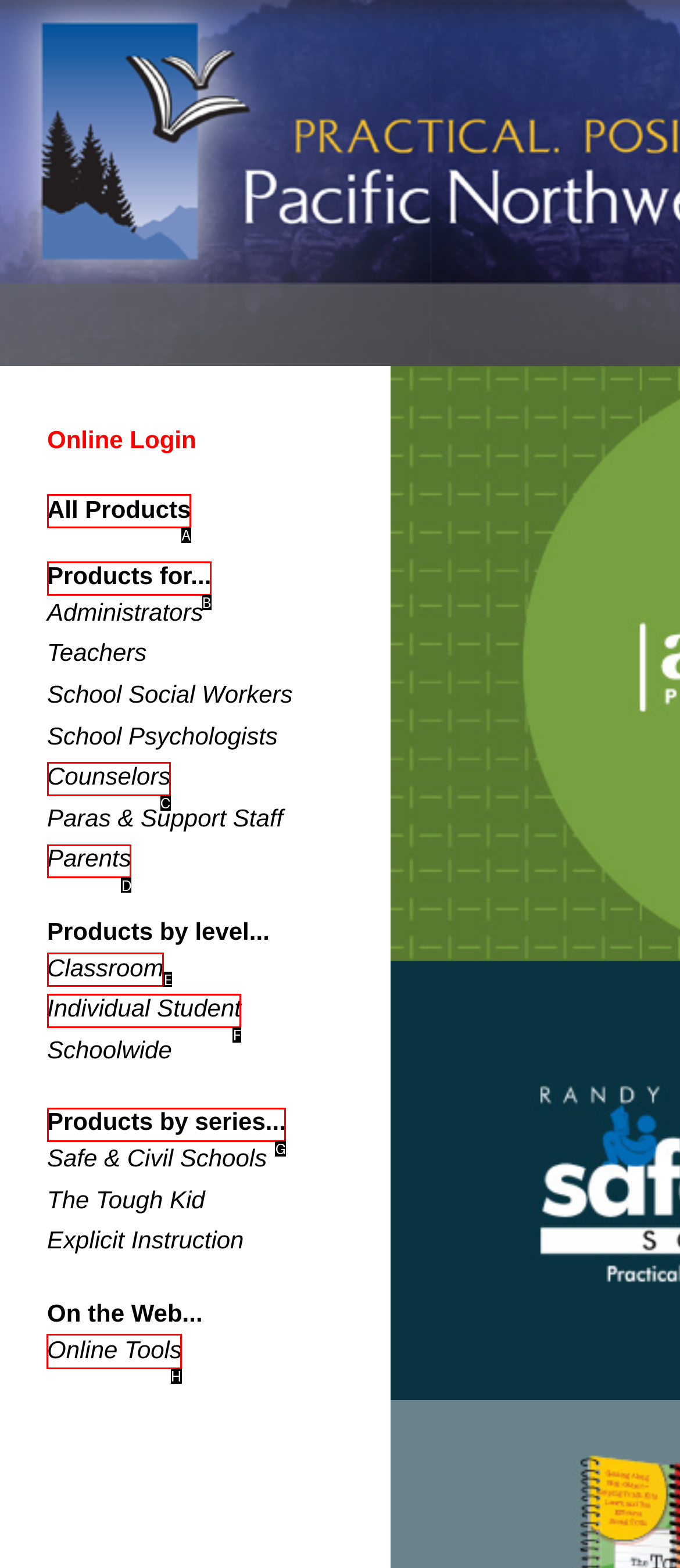Which option should I select to accomplish the task: access online tools? Respond with the corresponding letter from the given choices.

H